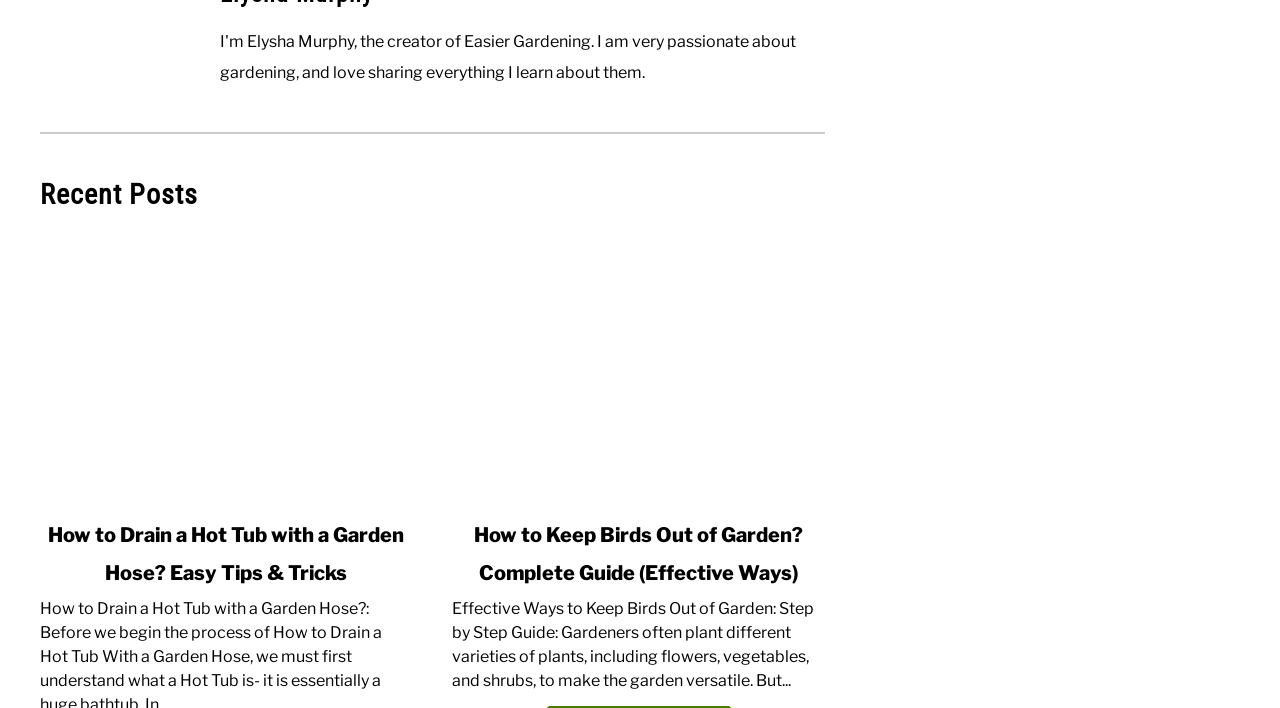Are the posts listed in a specific order?
Please provide a full and detailed response to the question.

I compared the y1 and y2 coordinates of the post links and their corresponding headers. I did not find any pattern or ordering in the vertical positions of the posts, which suggests that they are not listed in a specific order, such as chronological or alphabetical.